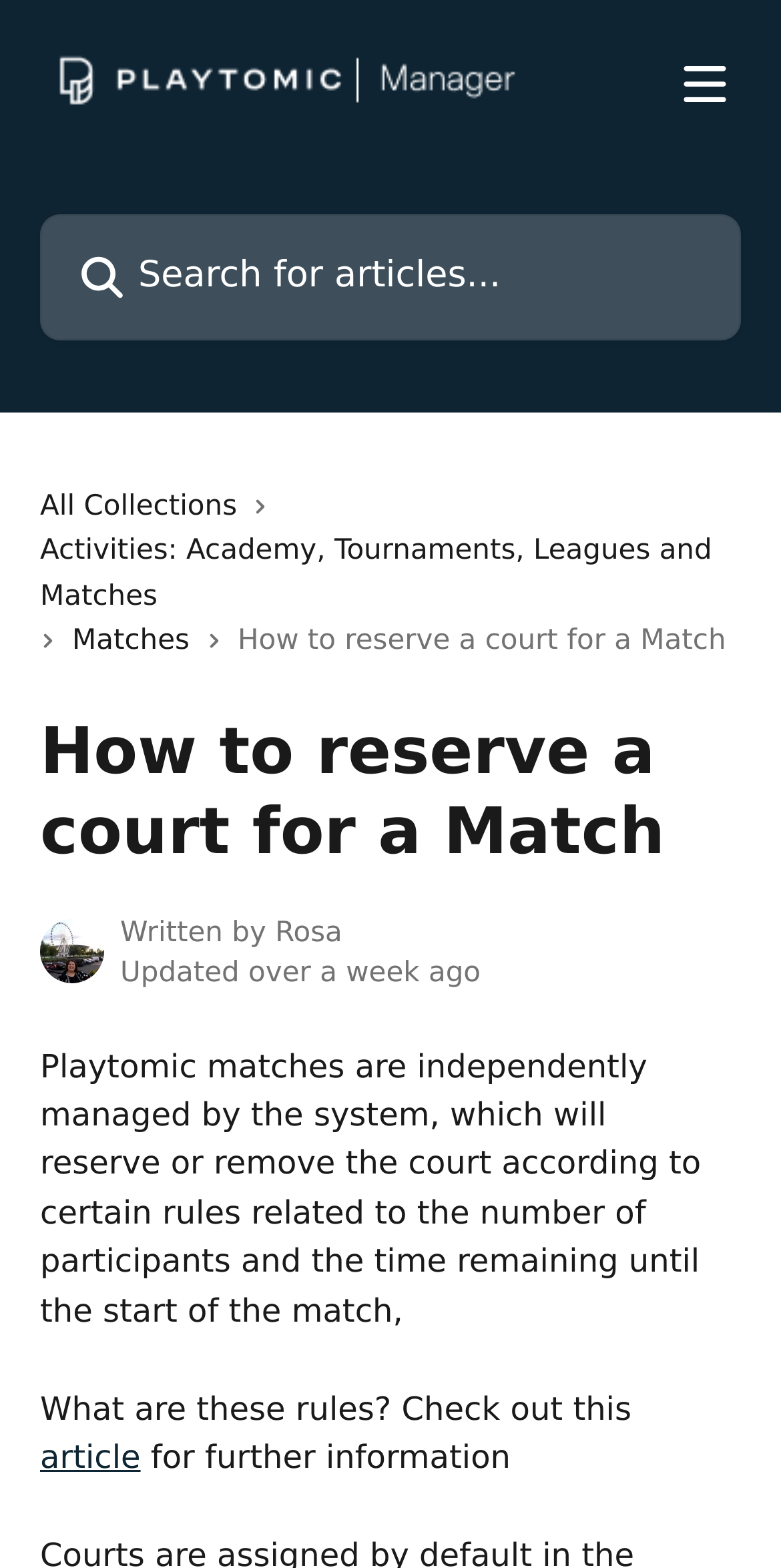Craft a detailed narrative of the webpage's structure and content.

The webpage is a help center article from Playtomic Manager, specifically about reserving a court for a match. At the top, there is a header section with a logo and a search bar, where users can search for articles. On the top right, there is a button to open a menu. Below the header, there are links to different collections, including "All Collections", "Activities: Academy, Tournaments, Leagues and Matches", and "Matches", each accompanied by a small icon.

The main content of the article starts with a title "How to reserve a court for a Match" and is followed by a section with an avatar and information about the author and the update time of the article. The article itself is divided into paragraphs, explaining how Playtomic matches are managed by the system and how courts are reserved or removed according to certain rules. There is a link to another article for further information on these rules.

Throughout the page, there are several images, including icons, logos, and avatars, which are used to enhance the visual appeal and provide additional information. The overall structure of the page is clean and easy to navigate, with clear headings and concise text.